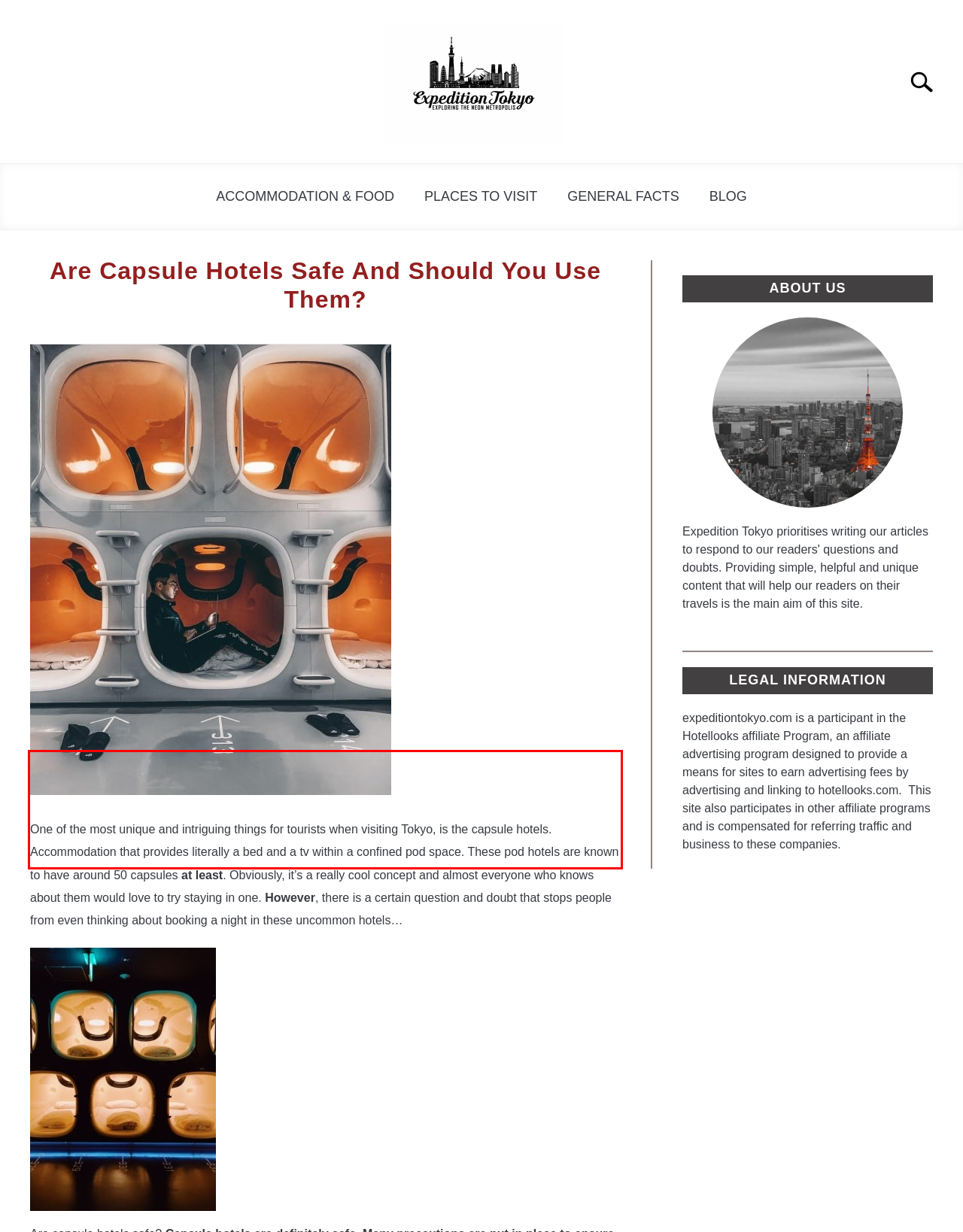Identify the text within the red bounding box on the webpage screenshot and generate the extracted text content.

One of the most unique and intriguing things for tourists when visiting Tokyo, is the capsule hotels. Accommodation that provides literally a bed and a tv within a confined pod space. These pod hotels are known to have around 50 capsules at least. Obviously, it’s a really cool concept and almost everyone who knows about them would love to try staying in one. However, there is a certain question and doubt that stops people from even thinking about booking a night in these uncommon hotels…